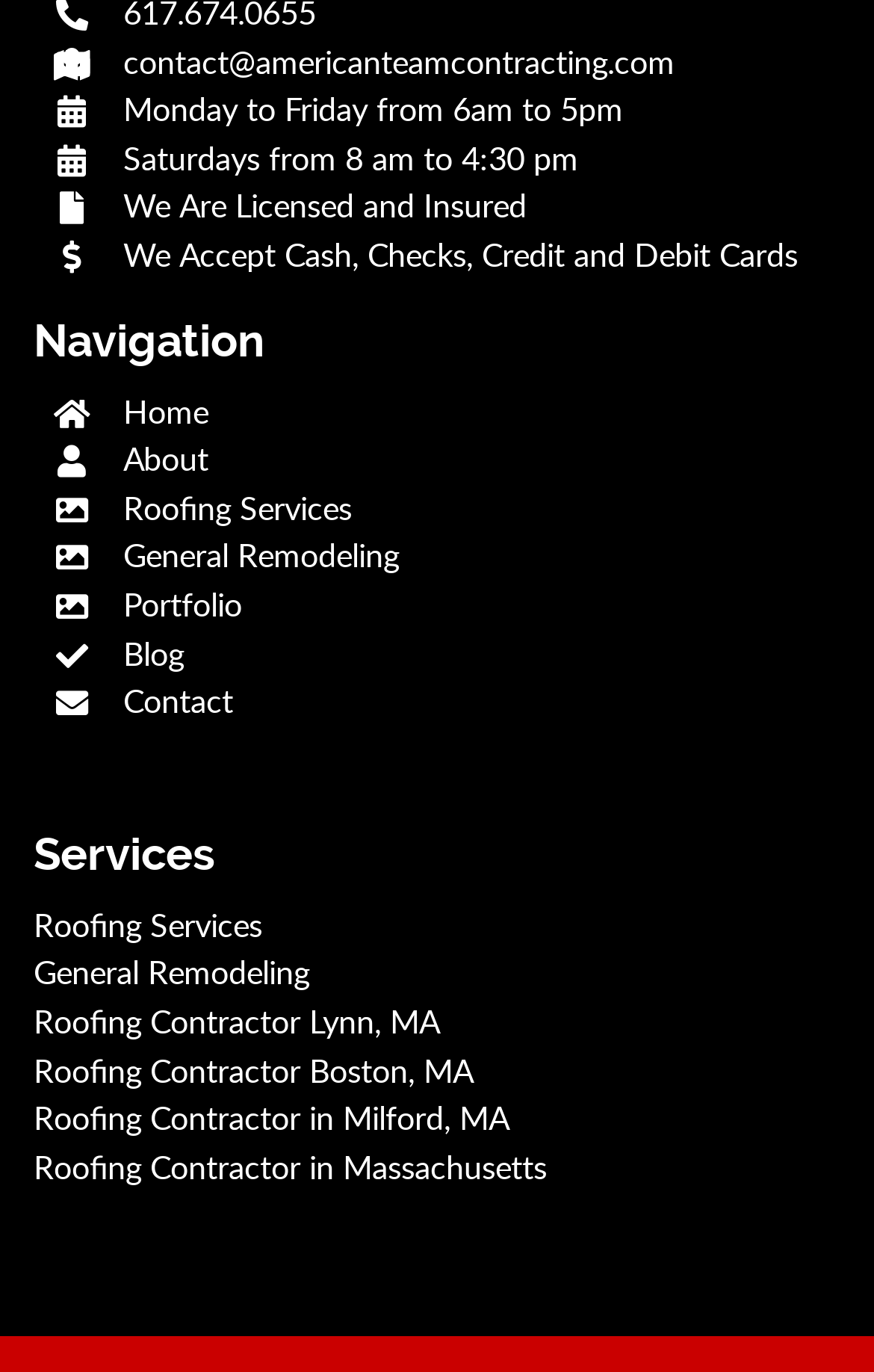Determine the bounding box coordinates for the area that needs to be clicked to fulfill this task: "contact us". The coordinates must be given as four float numbers between 0 and 1, i.e., [left, top, right, bottom].

[0.141, 0.027, 0.772, 0.06]